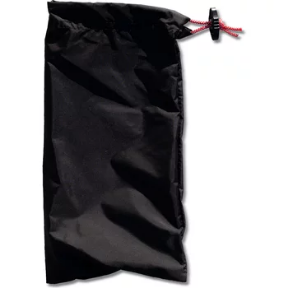Describe all significant details and elements found in the image.

This image showcases the **Hilleberg Peg Bag XP**, a sleek, black storage solution designed for tent pegs. The bag features a drawstring closure, making it easy to secure and access your pegs when needed. Ideal for camping enthusiasts, this peg bag combines functionality with a compact design, ensuring that your gear remains organized and protected. Priced at **16,90€**, it's a practical accessory for anyone looking to keep their outdoor equipment in order. The bag is currently available in stock, making it a convenient addition to your camping gear collection.